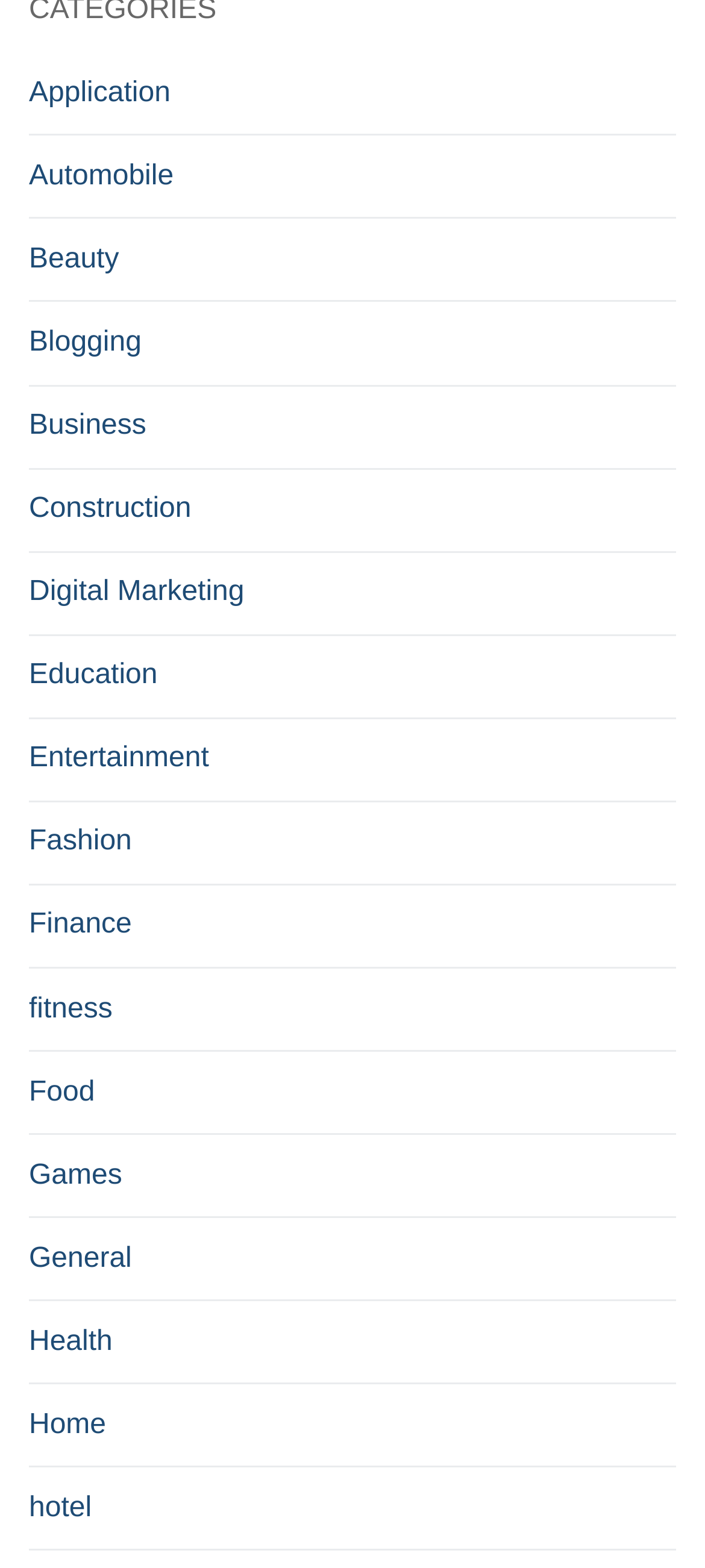Provide a brief response to the question below using a single word or phrase: 
How many categories are available?

24